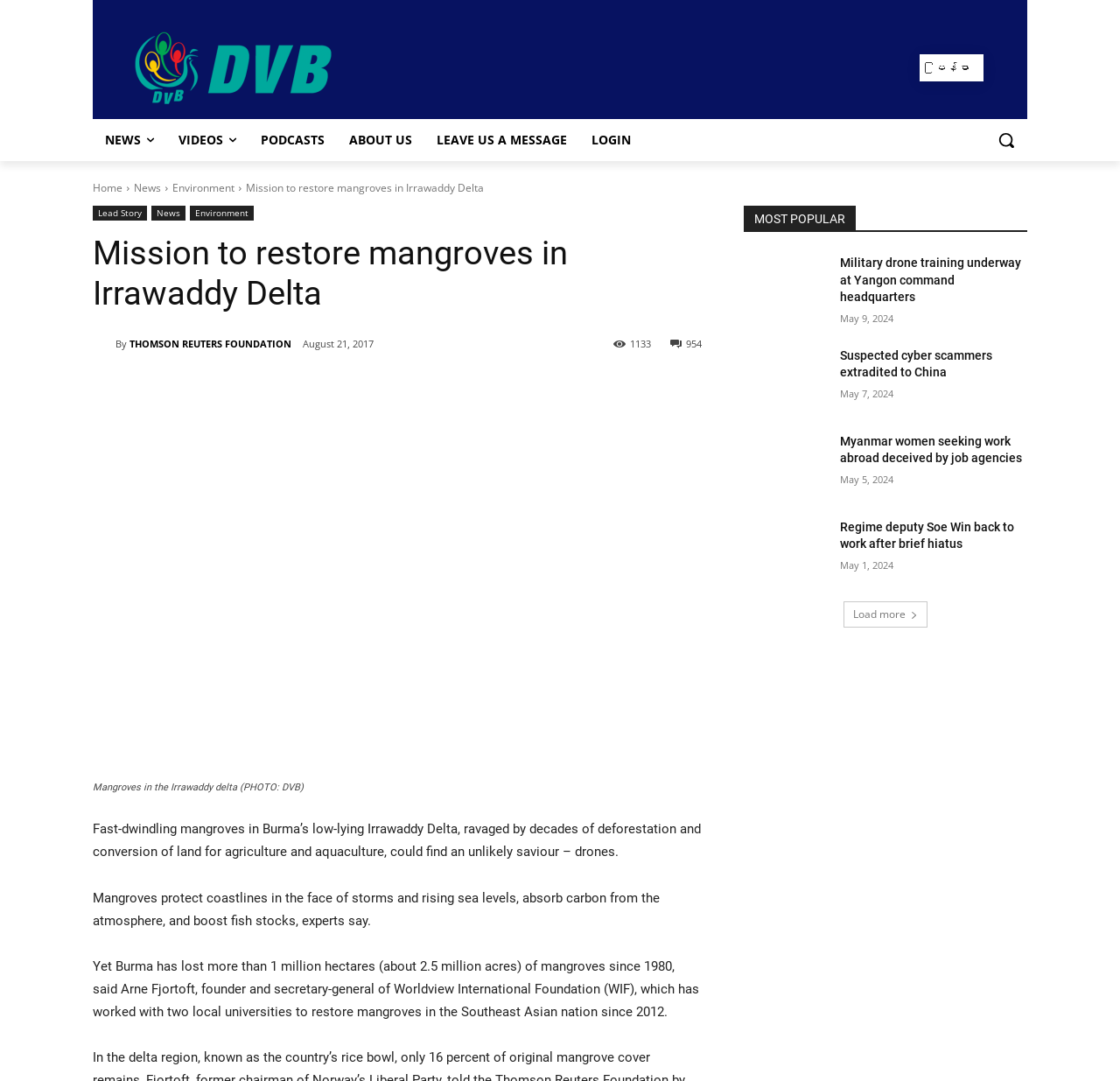Give an in-depth explanation of the webpage layout and content.

The webpage is about a news article titled "Mission to restore mangroves in Irrawaddy Delta". At the top left corner, there is a logo of the website, and next to it, there are several links to different sections of the website, including "NEWS", "VIDEOS", "PODCASTS", "ABOUT US", and "LEAVE US A MESSAGE". On the top right corner, there is a search button.

Below the top navigation bar, there are several links to different categories, including "Home", "News", "Environment", and "Lead Story". The main article title "Mission to restore mangroves in Irrawaddy Delta" is displayed prominently, with a subtitle "By THOMSON REUTERS FOUNDATION" and a timestamp "August 21, 2017".

The article content is divided into several paragraphs, with a figure showing mangroves in the Irrawaddy delta accompanied by a caption. The article discusses the importance of mangroves and the efforts to restore them in Burma.

On the right side of the article, there are several social media links and a "Share" button. Below the article, there is a section titled "MOST POPULAR" with several links to popular articles.

At the bottom of the page, there are many links to different categories and topics, including "Fact Check", "Farmers", "Feature", "Film", and many others.